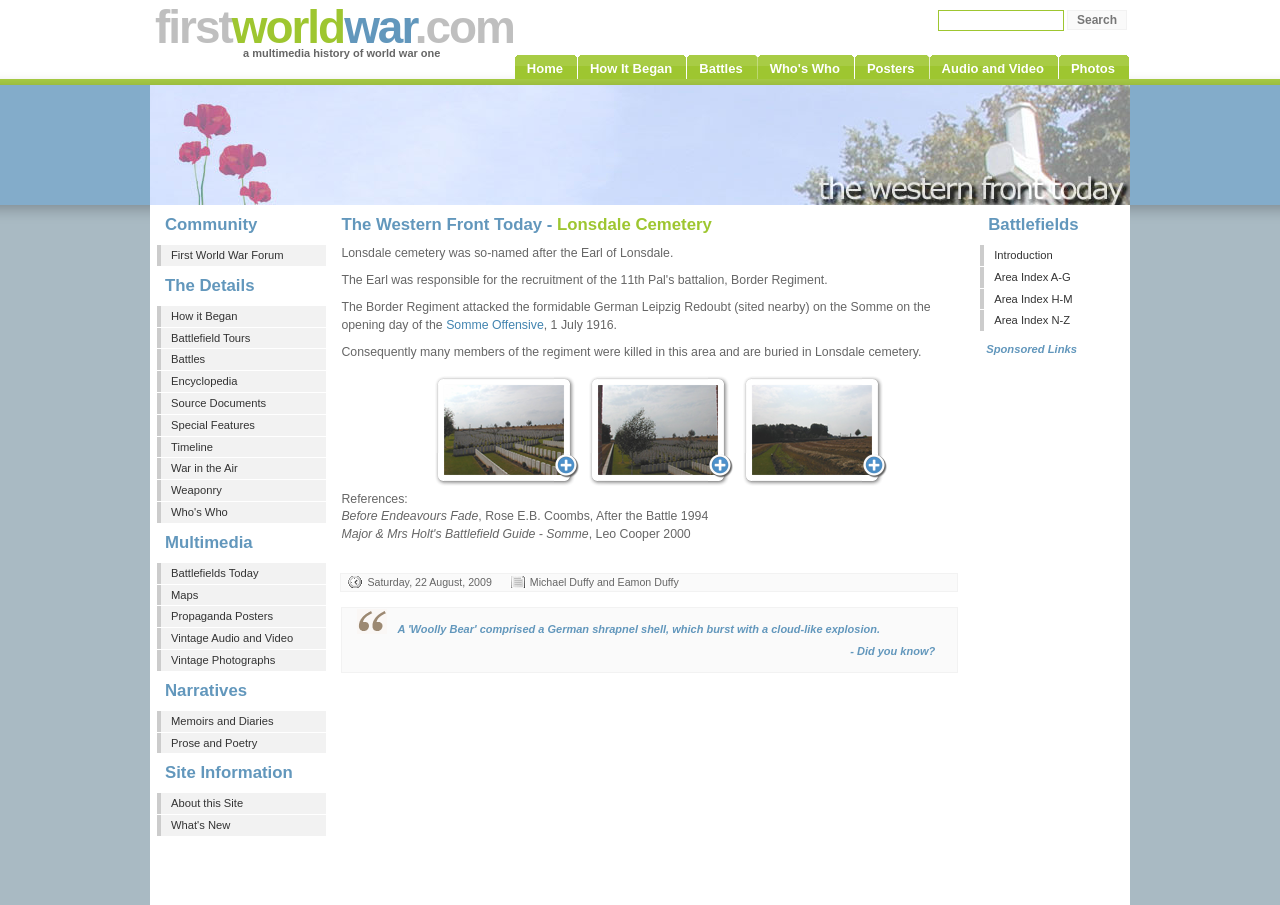Can you specify the bounding box coordinates of the area that needs to be clicked to fulfill the following instruction: "Learn about Who's Who"?

[0.592, 0.061, 0.668, 0.087]